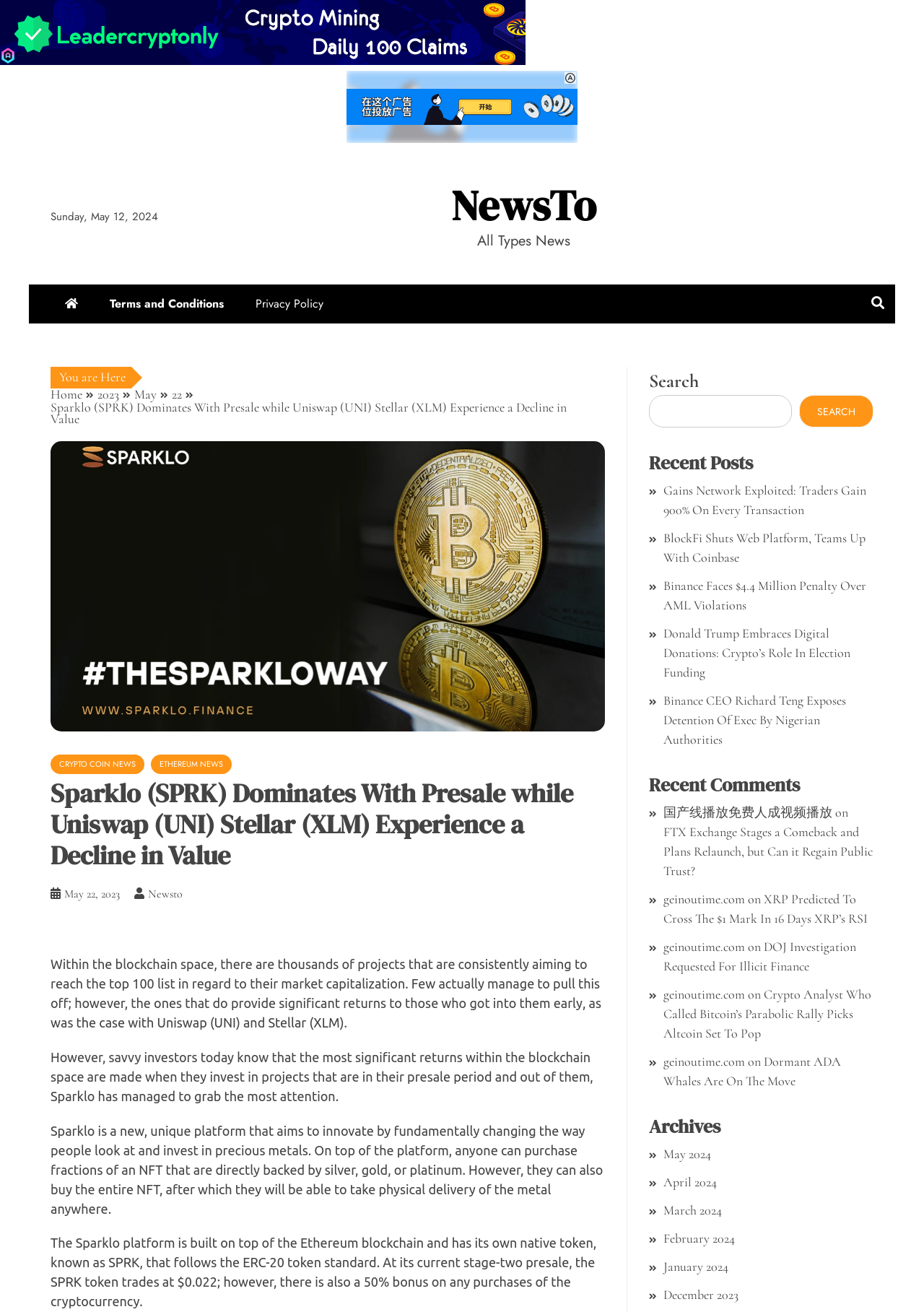Refer to the screenshot and give an in-depth answer to this question: How many recent posts are listed on the webpage?

I counted the number of recent posts listed on the webpage by looking at the section with the heading 'Recent Posts', which contains 5 links to different articles.